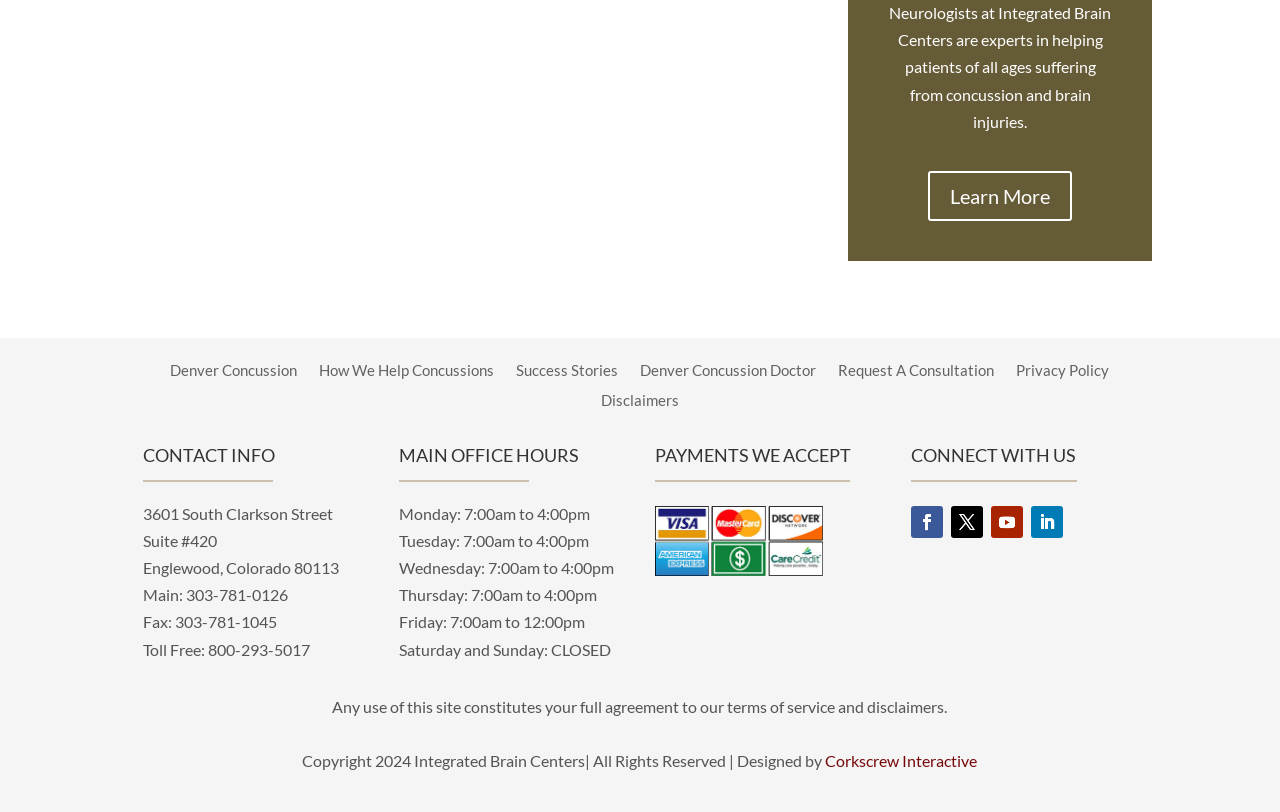Please find the bounding box coordinates of the element's region to be clicked to carry out this instruction: "explore Live Green".

None